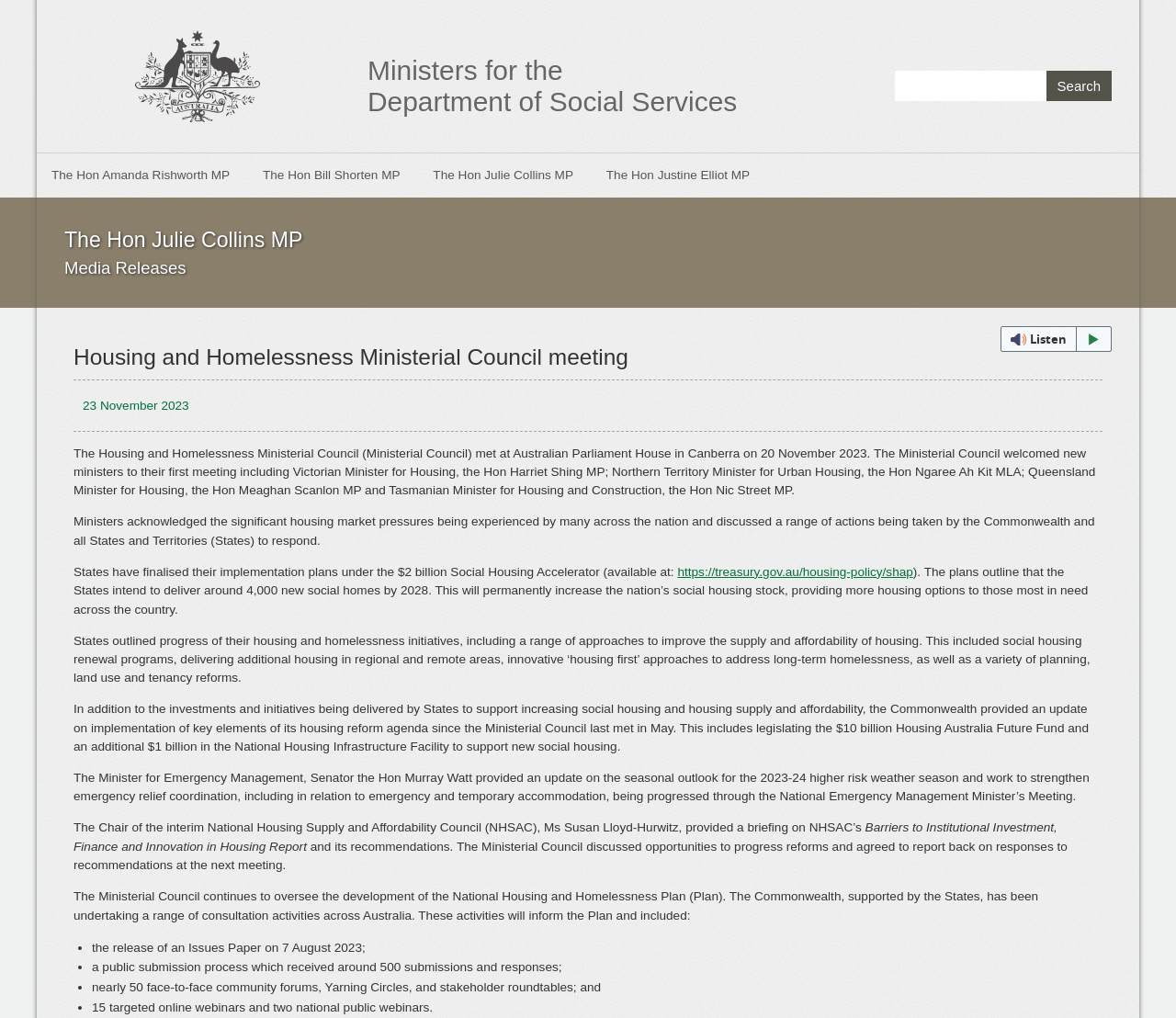Calculate the bounding box coordinates for the UI element based on the following description: "The Hon Julie Collins MP". Ensure the coordinates are four float numbers between 0 and 1, i.e., [left, top, right, bottom].

[0.356, 0.151, 0.5, 0.194]